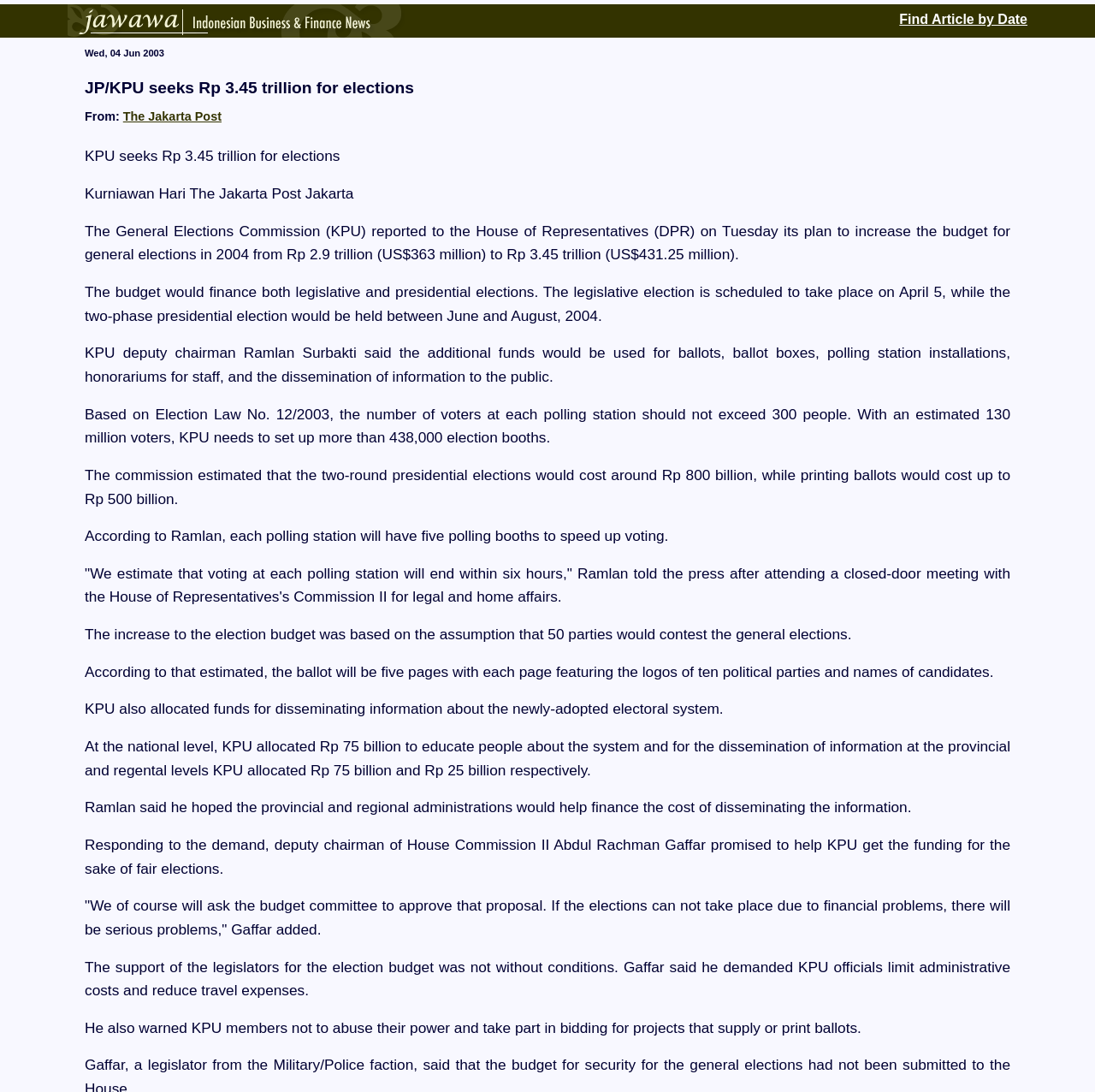Given the element description The Jakarta Post, identify the bounding box coordinates for the UI element on the webpage screenshot. The format should be (top-left x, top-left y, bottom-right x, bottom-right y), with values between 0 and 1.

[0.112, 0.101, 0.202, 0.113]